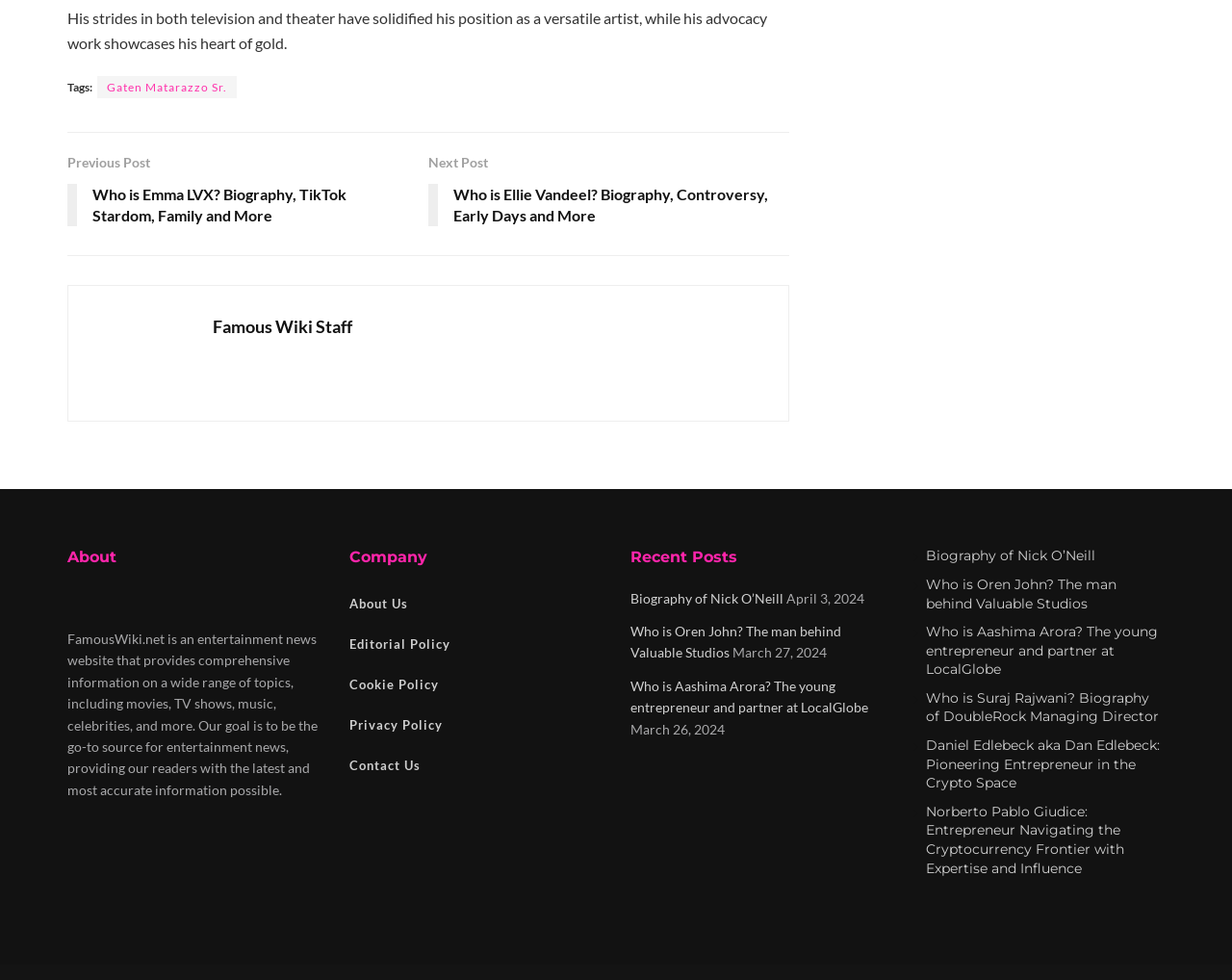Provide the bounding box coordinates for the UI element described in this sentence: "Gaten Matarazzo Sr.". The coordinates should be four float values between 0 and 1, i.e., [left, top, right, bottom].

[0.079, 0.078, 0.192, 0.1]